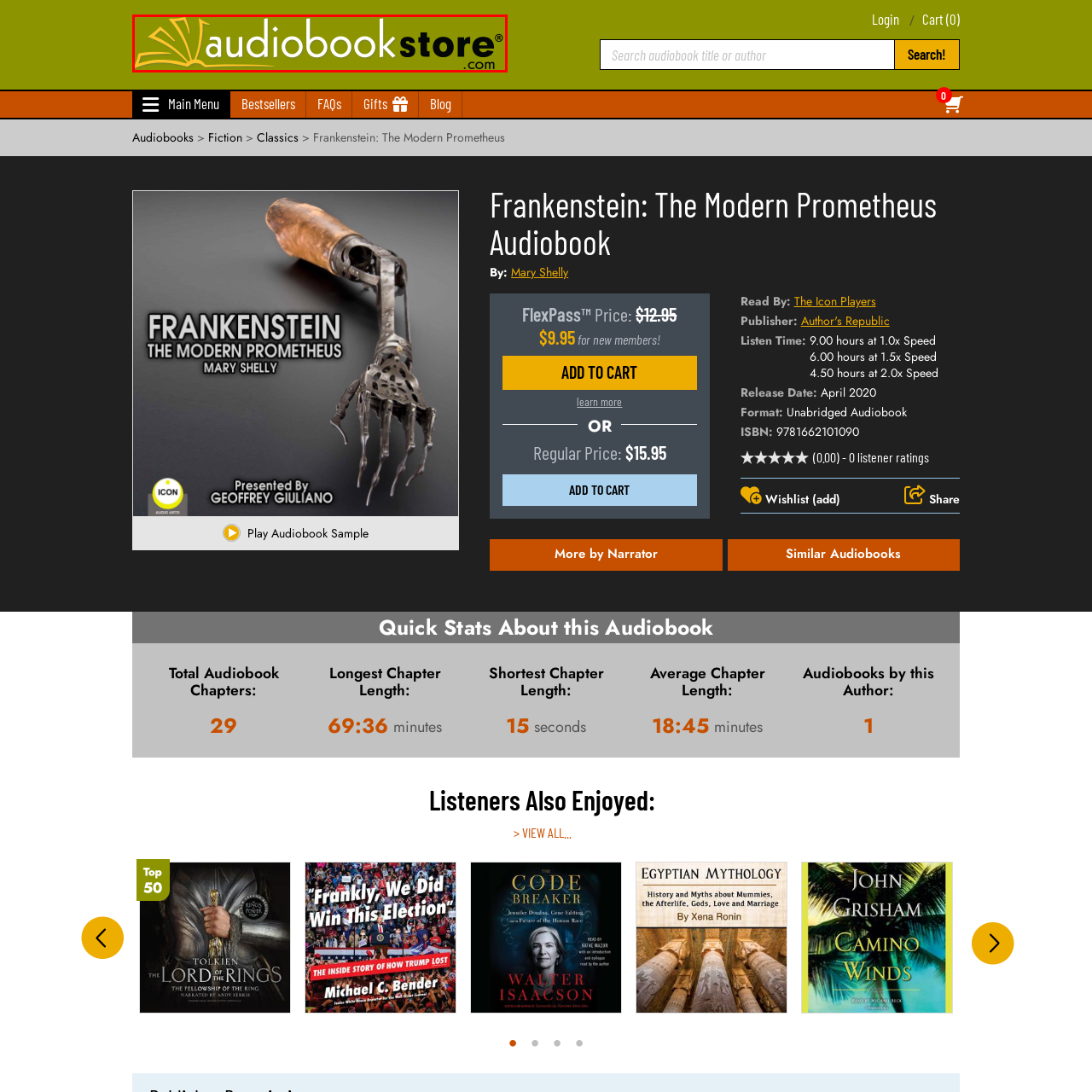What type of font is used for the text 'audiobookstore.com'?
Direct your attention to the image marked by the red bounding box and provide a detailed answer based on the visual details available.

The caption explicitly states that the text 'audiobookstore.com' is displayed in a modern font, emphasizing both accessibility and a digital presence for audiobook enthusiasts.